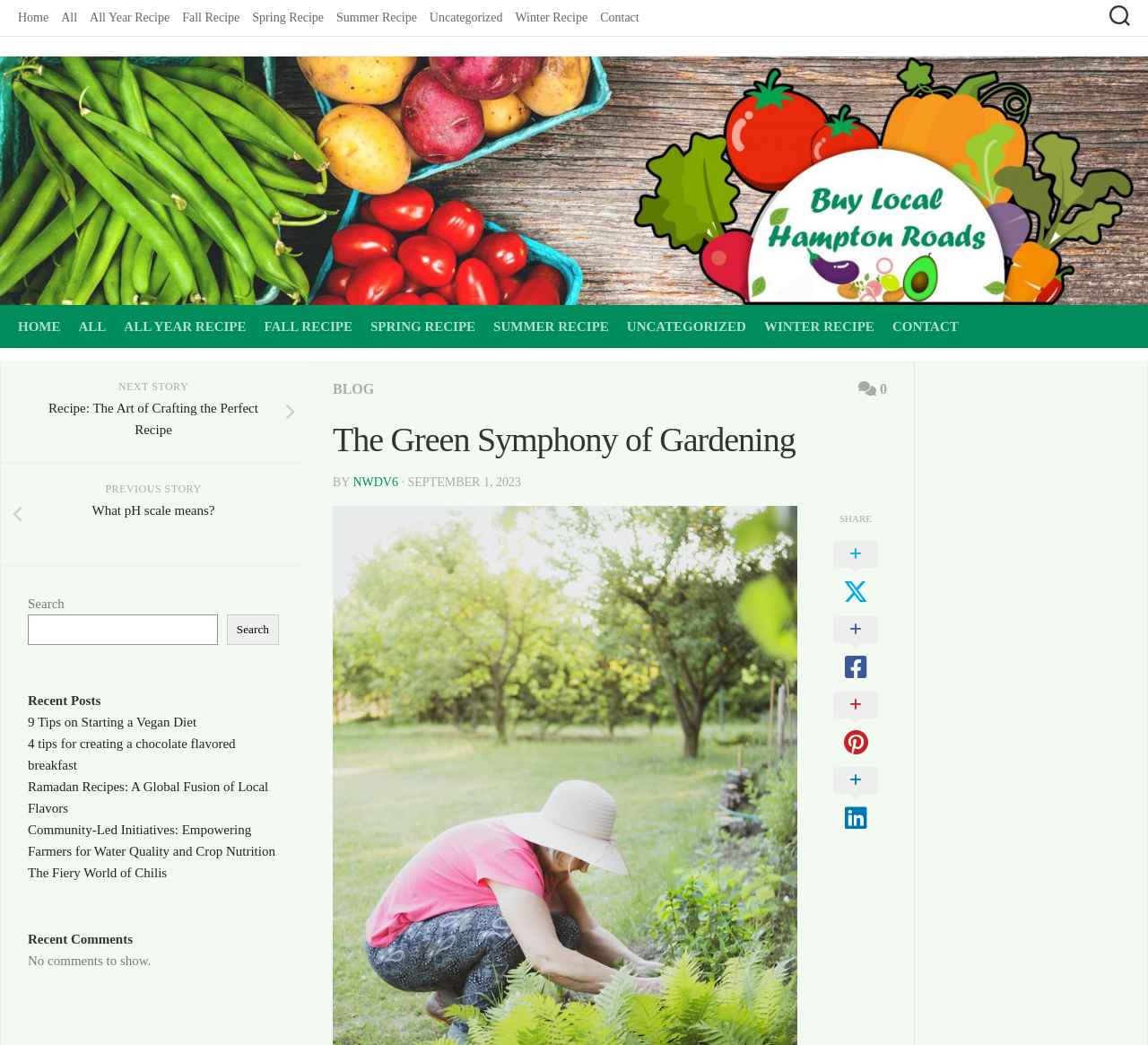How many recipe categories are there?
Respond to the question with a single word or phrase according to the image.

7